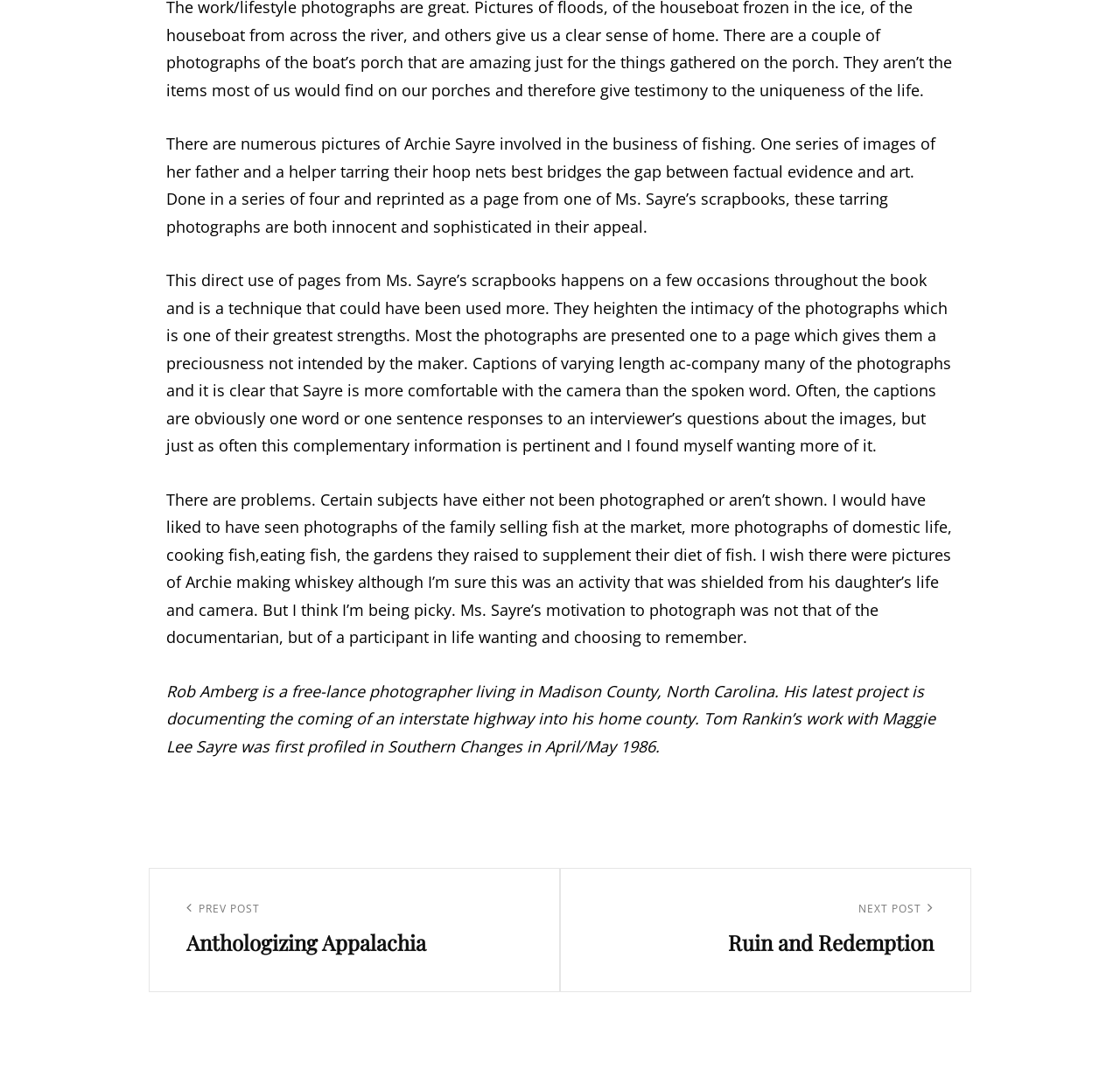Use a single word or phrase to answer the question: What is the author's motivation for photographing?

To remember